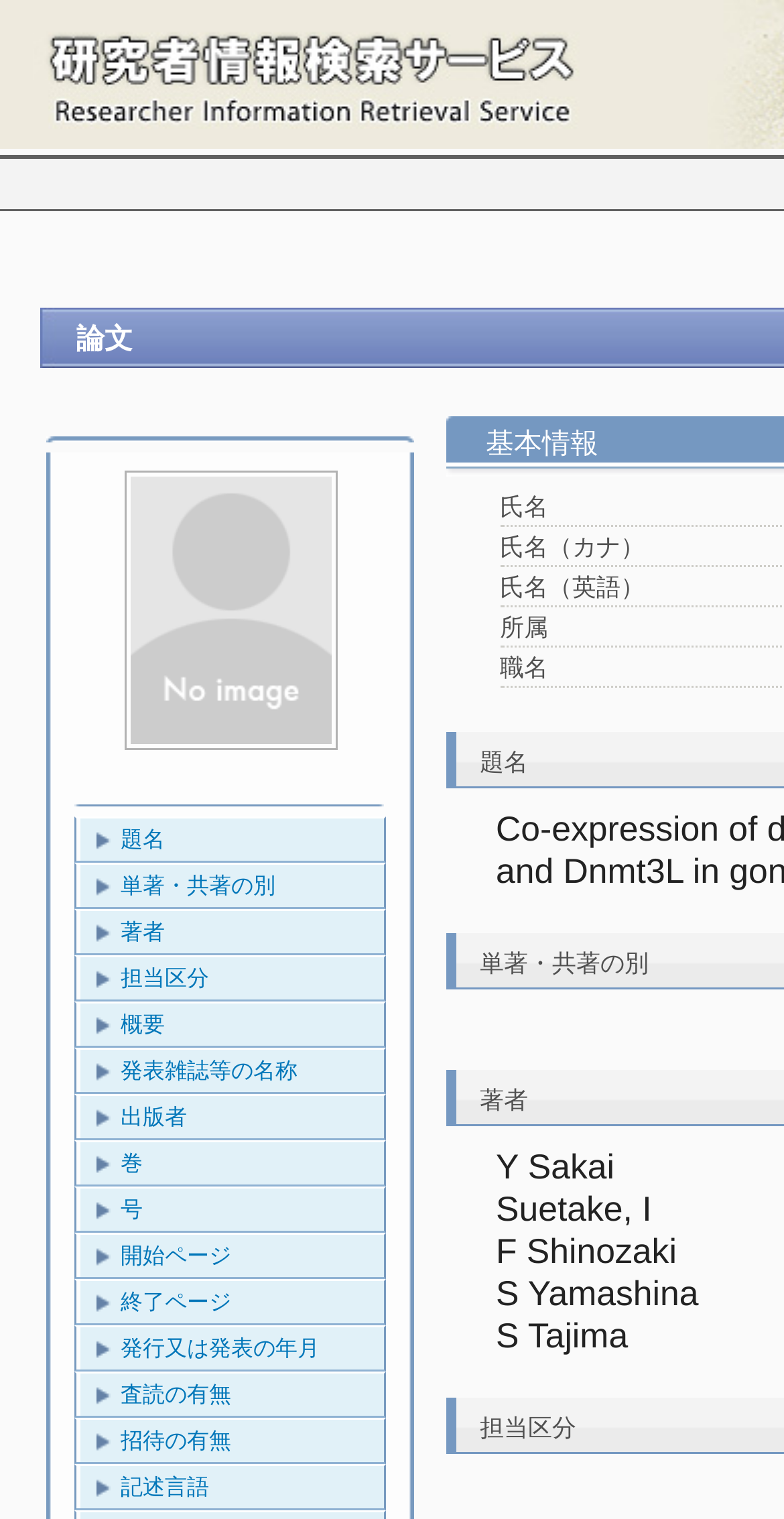Determine the bounding box coordinates of the section I need to click to execute the following instruction: "Click 発表雑誌等の名称". Provide the coordinates as four float numbers between 0 and 1, i.e., [left, top, right, bottom].

[0.103, 0.692, 0.49, 0.719]